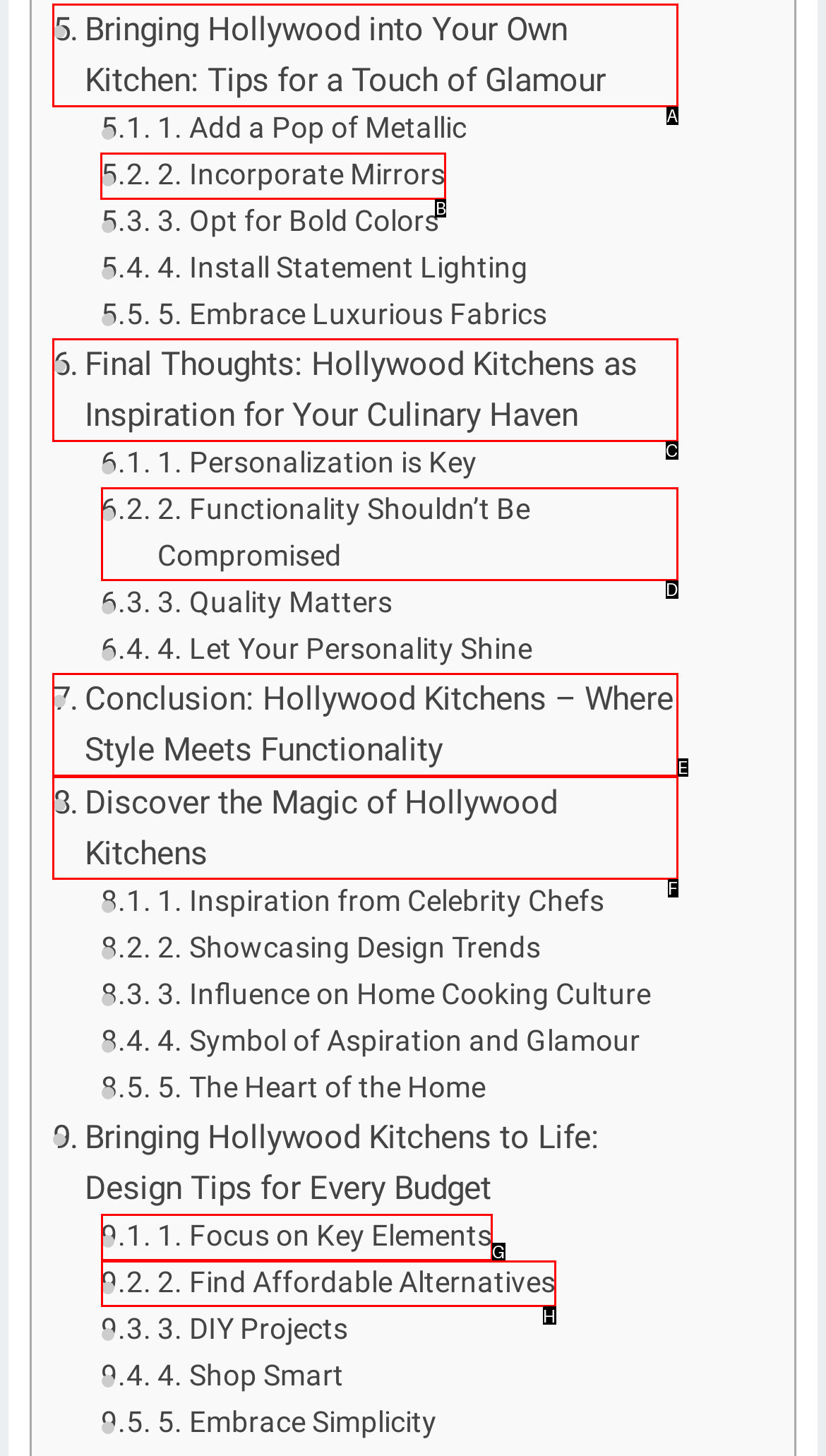Which option should be clicked to execute the task: Learn about 'Incorporate Mirrors'?
Reply with the letter of the chosen option.

B